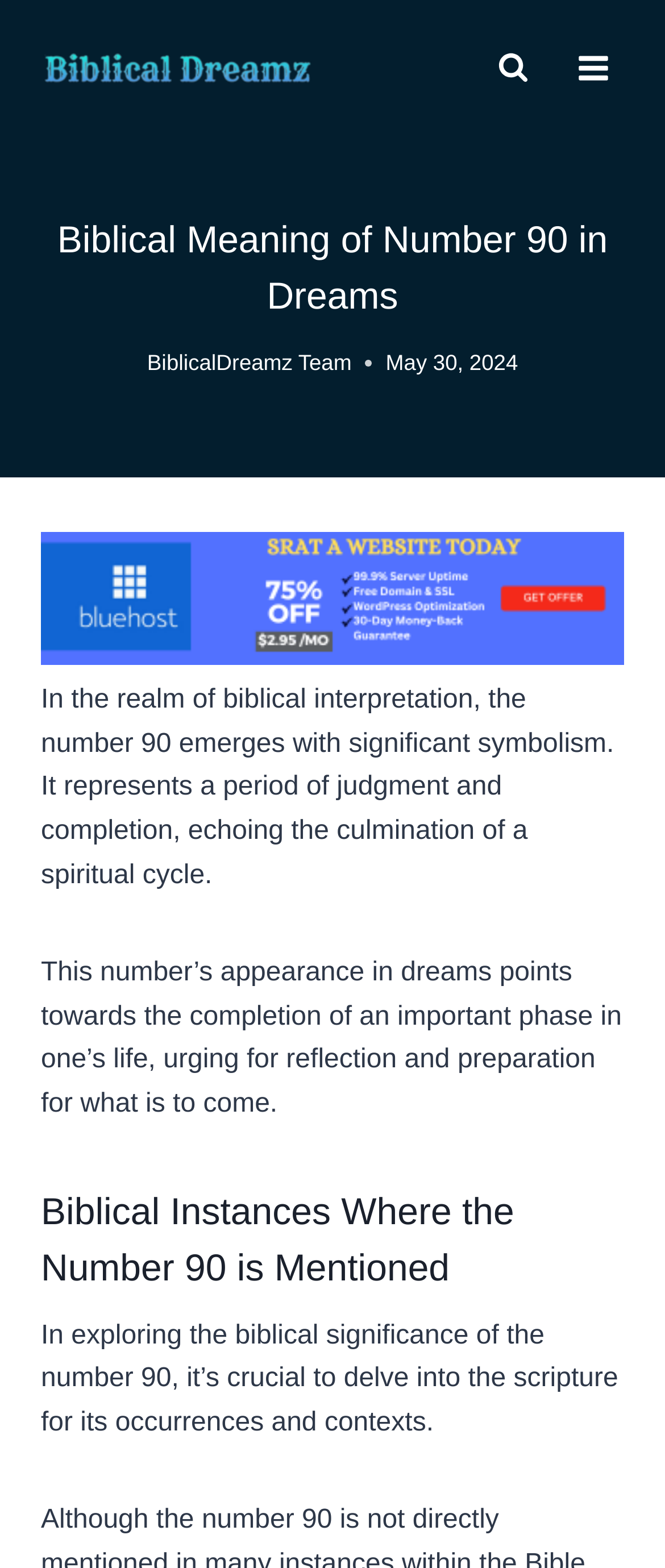Give a one-word or short phrase answer to the question: 
What is the date of the article?

May 30, 2024